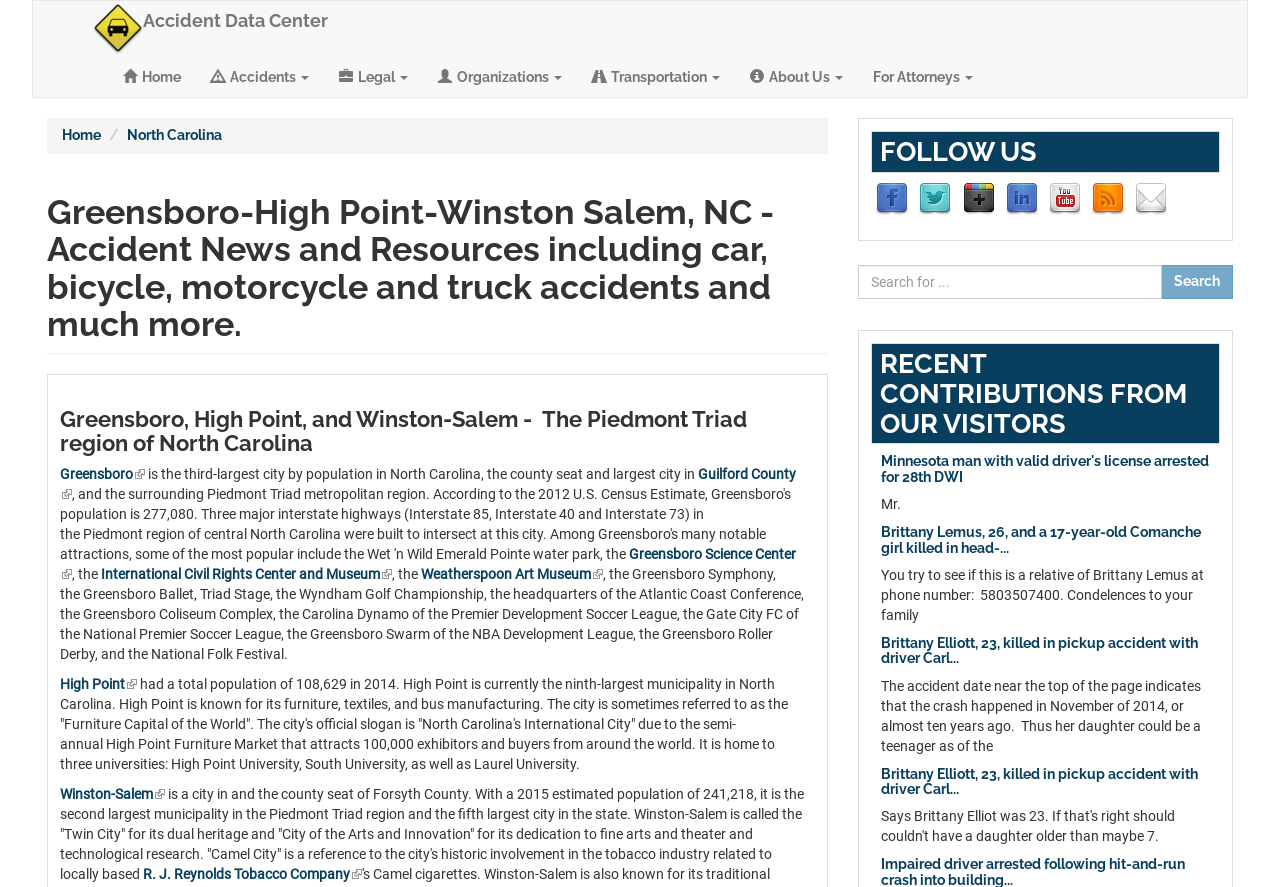Explain in detail what you observe on this webpage.

The webpage is about the Piedmont Triad region of North Carolina, specifically focusing on Greensboro, High Point, and Winston-Salem. At the top of the page, there is a navigation menu with links to "Home", "Accident Data Center", "Accidents", "Legal", "Organizations", "Transportation", "About Us", and "For Attorneys". Below this menu, there is a heading that reads "Greensboro-High Point-Winston Salem, NC - Accident News and Resources including car, bicycle, motorcycle and truck accidents and much more."

The main content of the page is divided into three sections, each describing one of the three cities. The first section is about Greensboro, which is the third-largest city by population in North Carolina and the county seat and largest city in Guilford County. This section includes links to external websites, such as the Greensboro Science Center and the International Civil Rights Center and Museum.

The second section is about High Point, which had a total population of 108,629 in 2014 and is known for its furniture, textiles, and bus manufacturing. This section also includes links to external websites, such as High Point University and the High Point Furniture Market.

The third section is about Winston-Salem, which is a city in and the county seat of Forsyth County, with a 2015 estimated population of 241,218. This section includes links to external websites, such as the R. J. Reynolds Tobacco Company.

On the right side of the page, there is a section titled "FOLLOW US" with links to social media platforms, including Facebook, Twitter, Google+, LinkedIn, YouTube, and RSS. Below this section, there is a search bar with a button labeled "Search".

Further down the page, there is a section titled "RECENT CONTRIBUTIONS FROM OUR VISITORS" with three news articles about accidents, each with a heading and a link to the full article. The articles are followed by comments from visitors, including condolences and questions about the accidents.